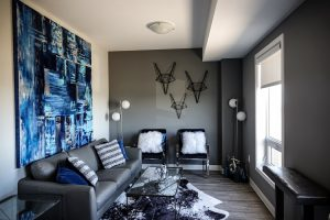Is the room's flooring made of wood?
Give a comprehensive and detailed explanation for the question.

The caption specifically mentions that the flooring features a 'rich wood texture', indicating that the flooring is indeed made of wood.